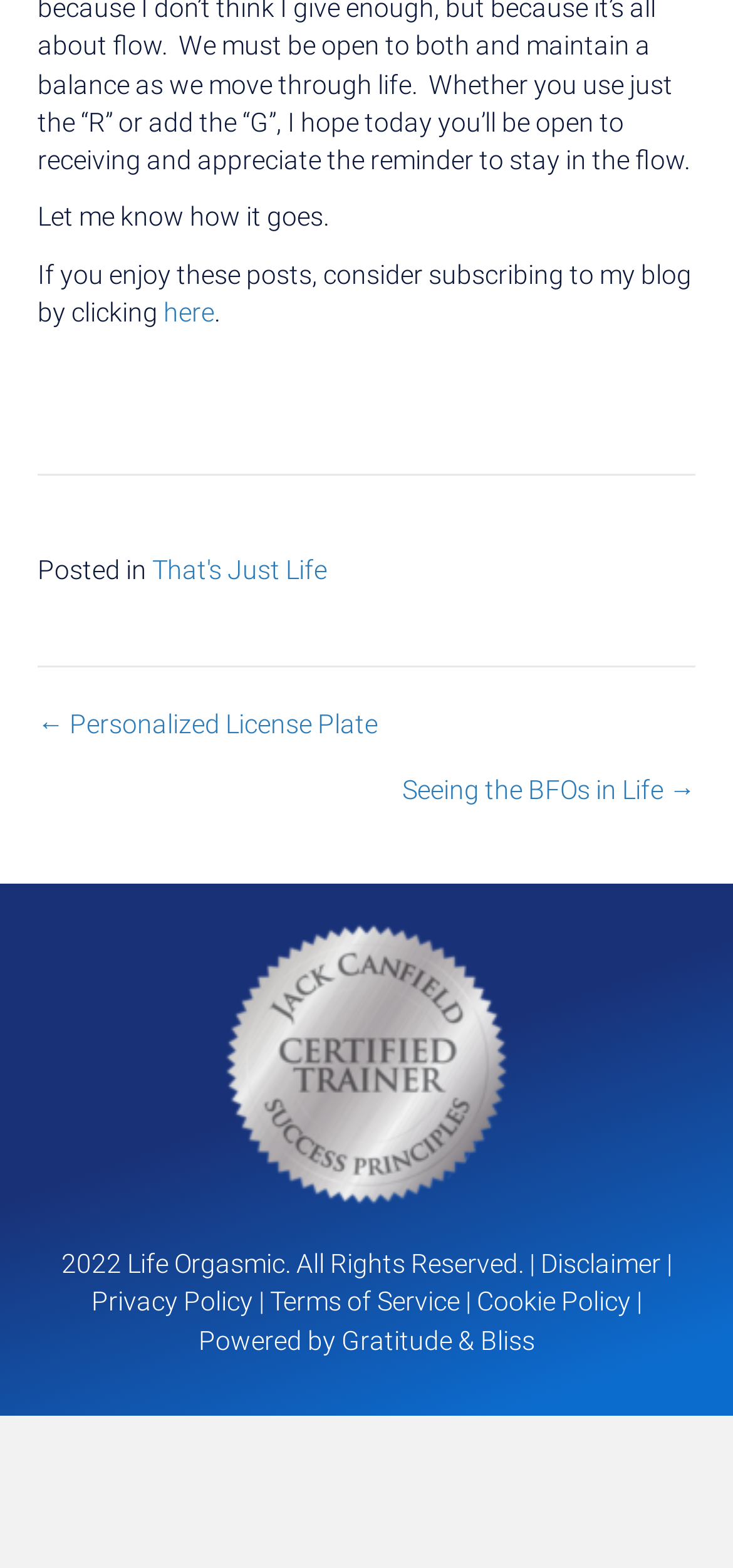What is the name of the certified trainer?
Look at the image and answer with only one word or phrase.

Jack Canfield